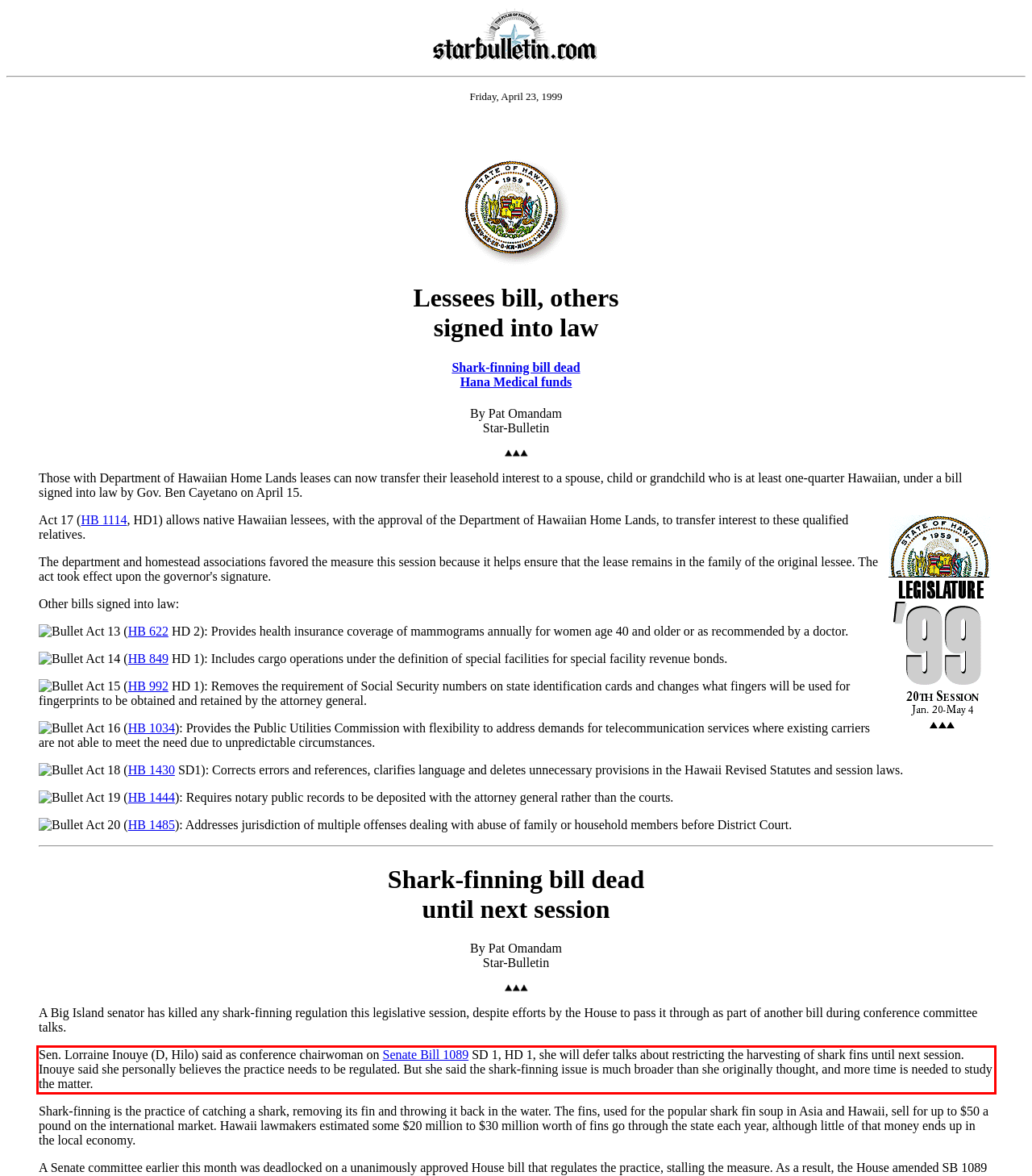Examine the webpage screenshot and use OCR to obtain the text inside the red bounding box.

Sen. Lorraine Inouye (D, Hilo) said as conference chairwoman on Senate Bill 1089 SD 1, HD 1, she will defer talks about restricting the harvesting of shark fins until next session. Inouye said she personally believes the practice needs to be regulated. But she said the shark-finning issue is much broader than she originally thought, and more time is needed to study the matter.